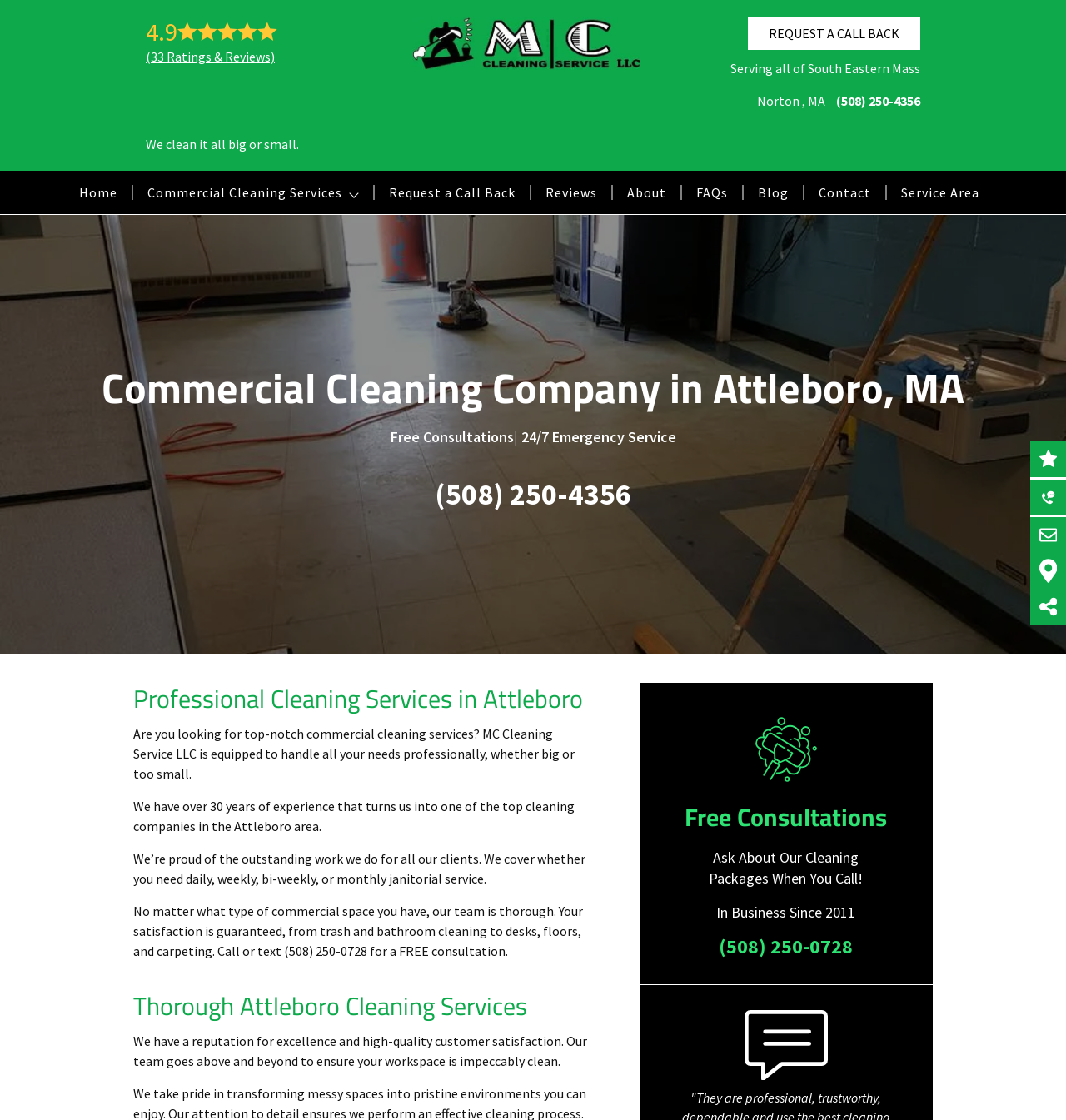Can you give a detailed response to the following question using the information from the image? How long has MC Cleaning Service LLC been in business?

MC Cleaning Service LLC has been in business since 2011, which is mentioned in the 'In Business Since 2011' text on the webpage.